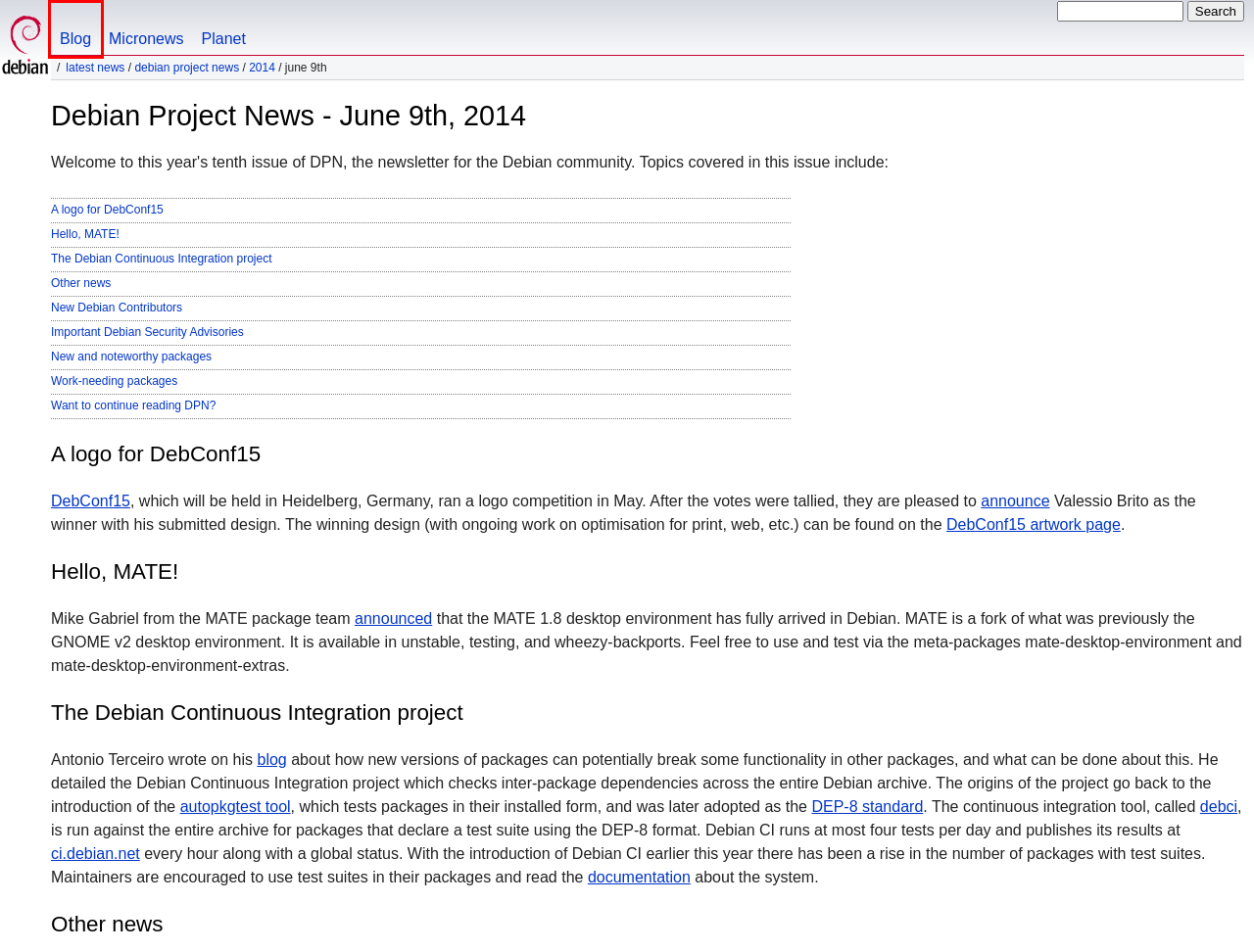Using the screenshot of a webpage with a red bounding box, pick the webpage description that most accurately represents the new webpage after the element inside the red box is clicked. Here are the candidates:
A. DebConf15/Artwork - Wiki
B. MATE 1.8 has now fully arrived in Debian
C. Debian Search
D. DebConf15 - Home
E. Debian -- Package Search Results -- autopkgtest
F. Debian -- Package Search Results -- debci
G. Debian micronews
H. Bits from Debian - Blog from the Debian Project

H